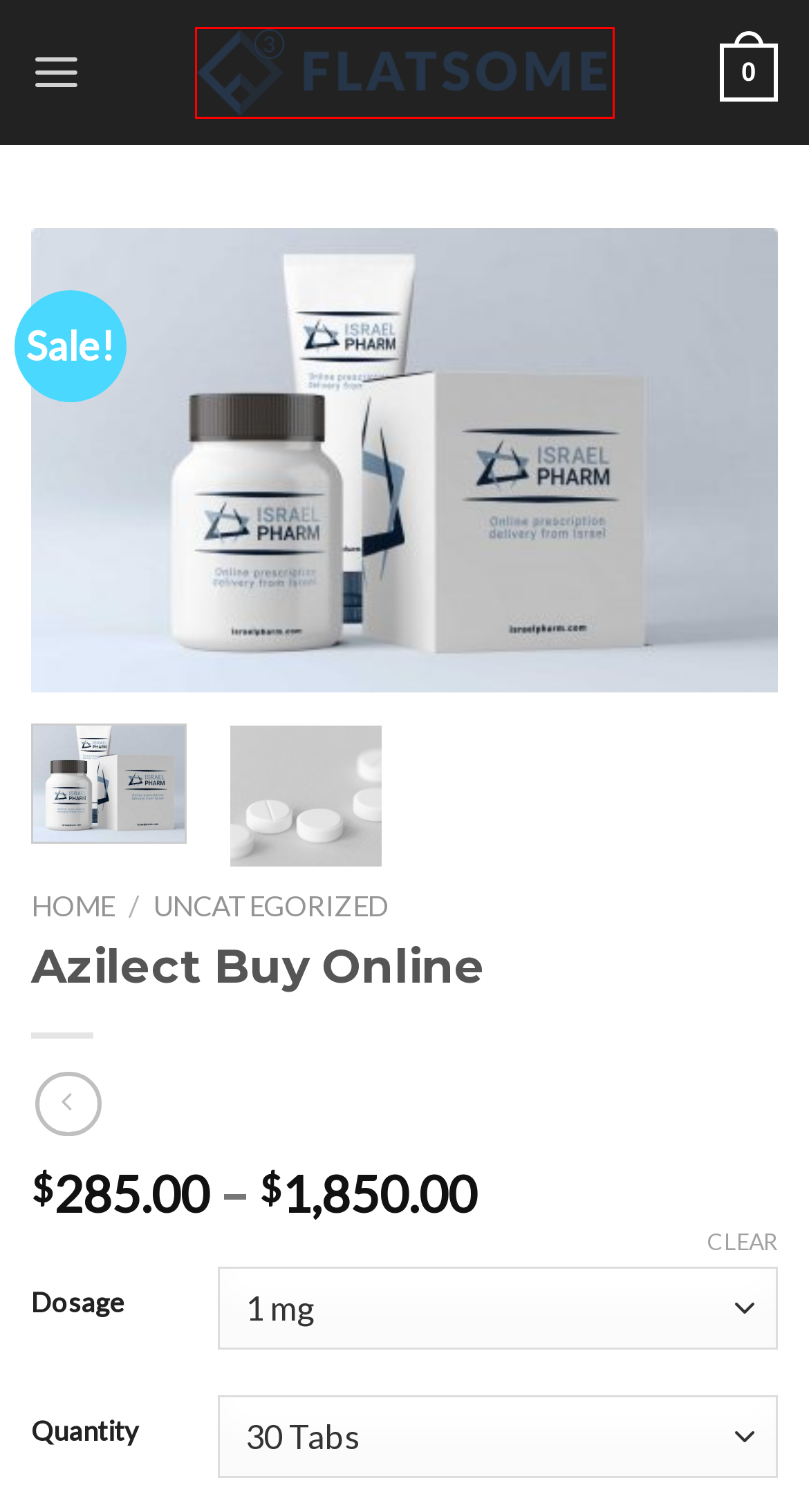Please examine the screenshot provided, which contains a red bounding box around a UI element. Select the webpage description that most accurately describes the new page displayed after clicking the highlighted element. Here are the candidates:
A. Uncategorized Archives - Canadian B Pharmacy
B. what is azilect Archives - Canadian B Pharmacy
C. azilect and anesthesia Archives - Canadian B Pharmacy
D. Sport Shop - Canadian B Pharmacy
E. azilect and alcohol Archives - Canadian B Pharmacy
F. azilect discount card Archives - Canadian B Pharmacy
G. azilect coupon 2016 Archives - Canadian B Pharmacy
H. Cart - Canadian B Pharmacy

D